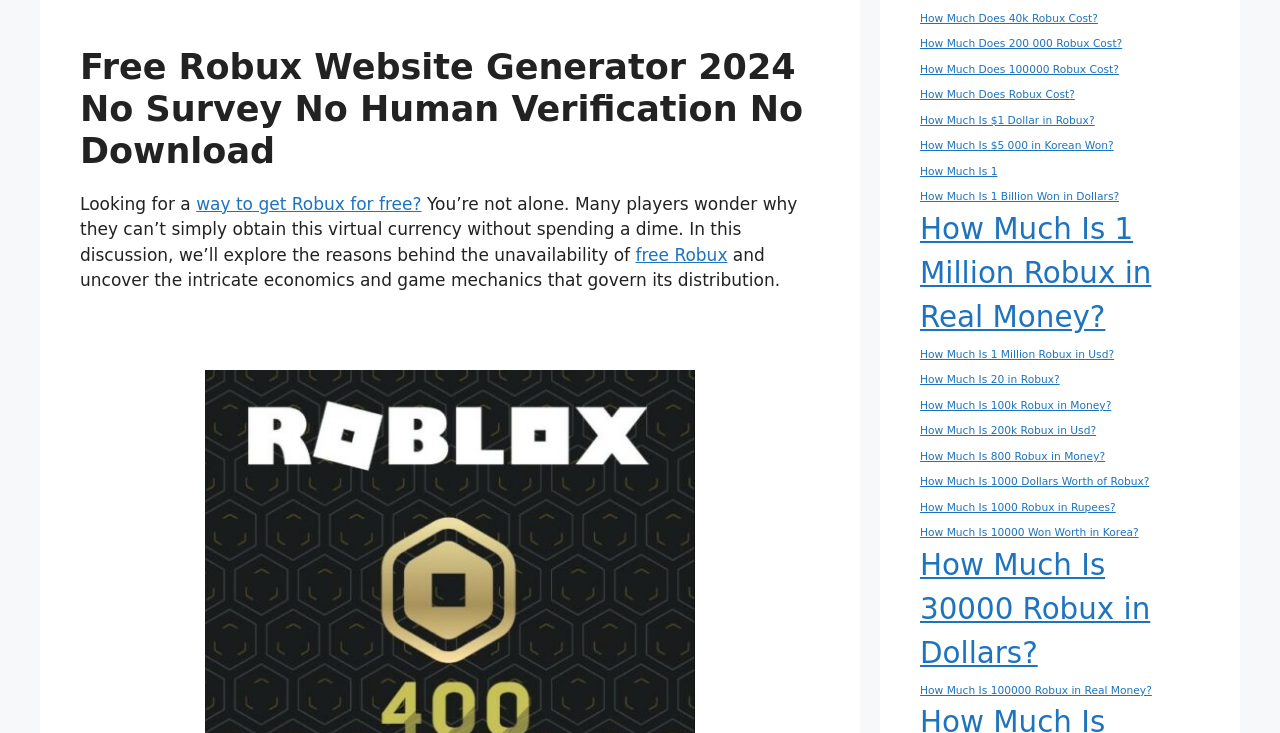Locate the bounding box coordinates of the UI element described by: "Members Resources". The bounding box coordinates should consist of four float numbers between 0 and 1, i.e., [left, top, right, bottom].

None